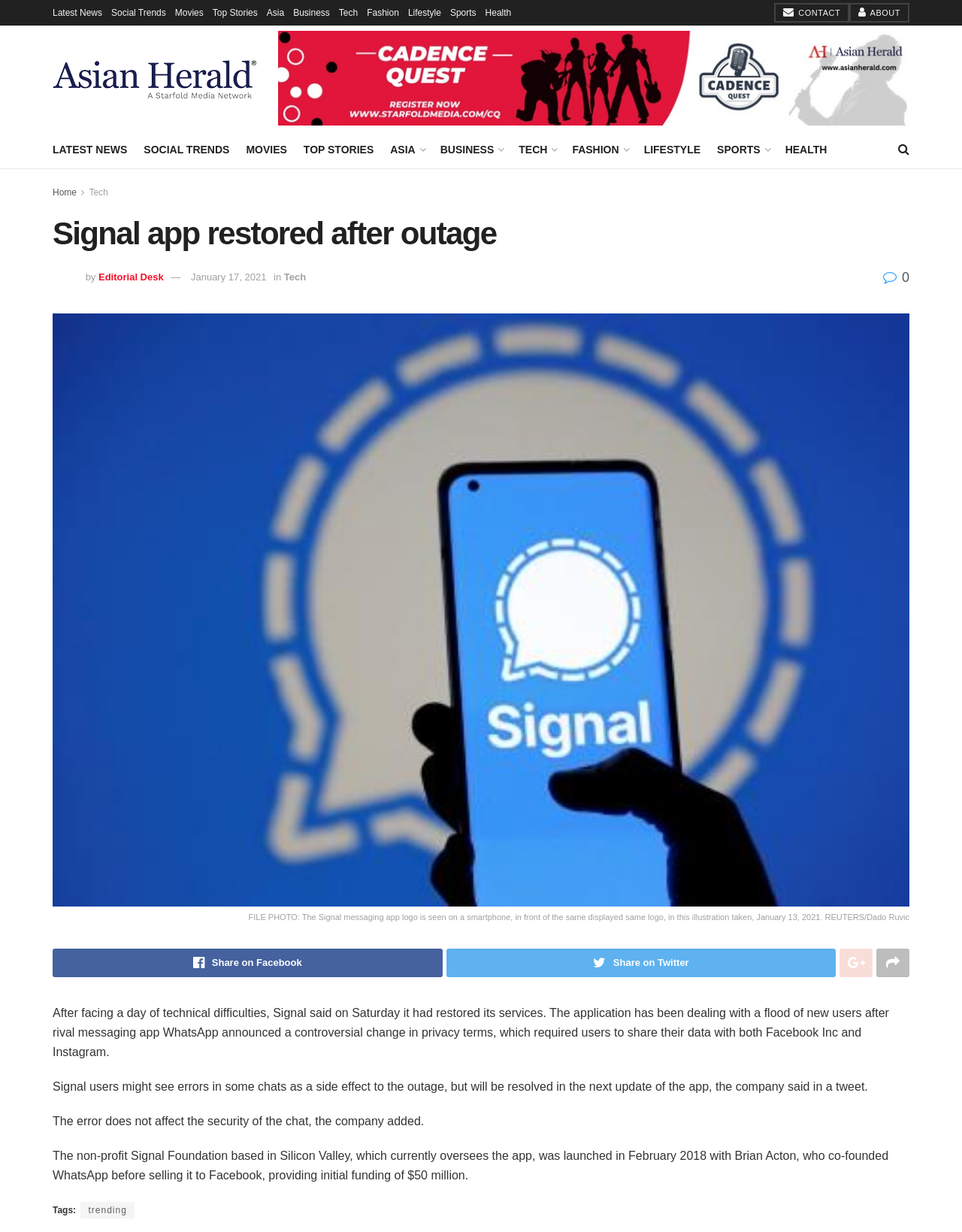Can you find and generate the webpage's heading?

Signal app restored after outage